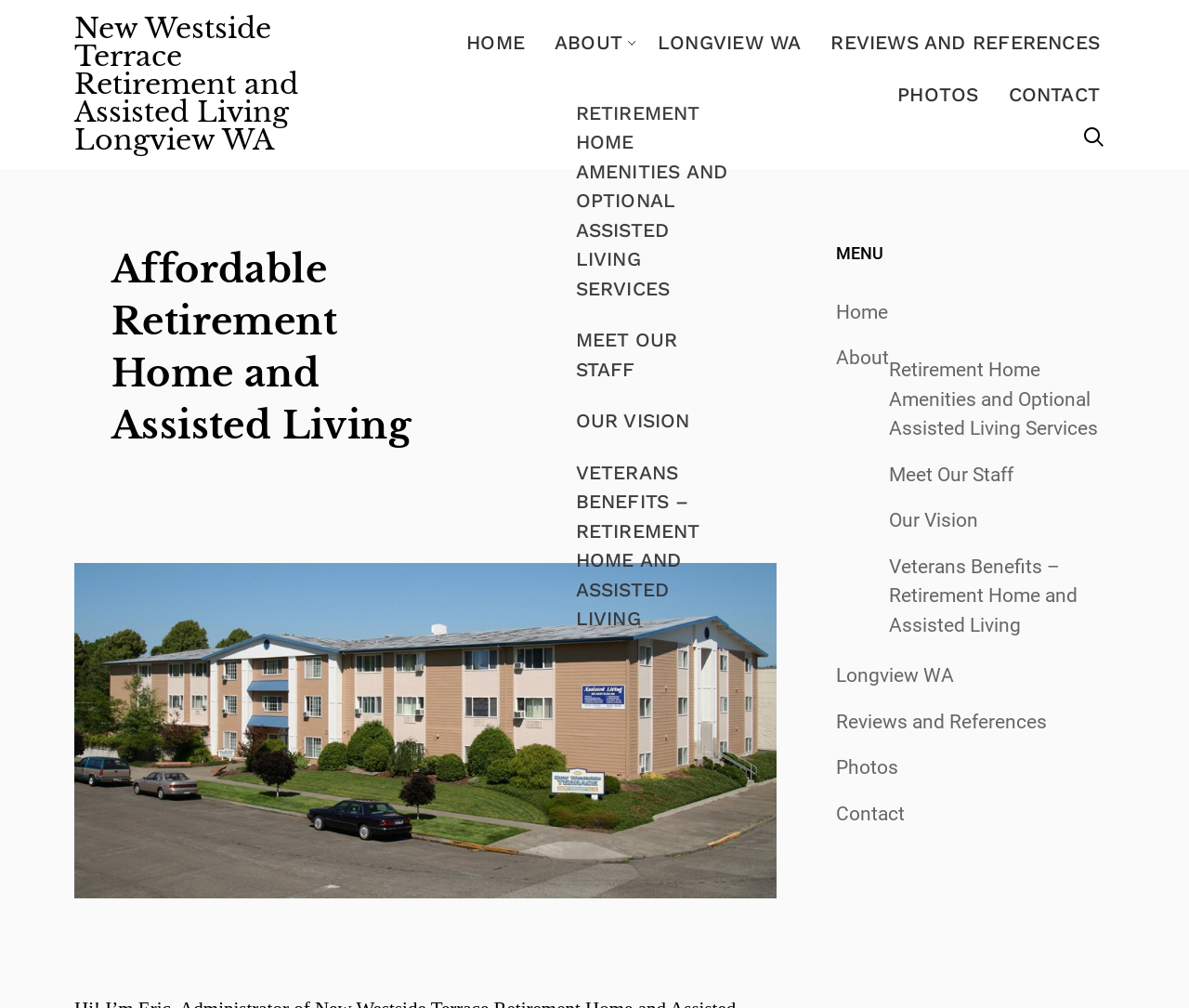Determine the coordinates of the bounding box that should be clicked to complete the instruction: "Type in the comment box". The coordinates should be represented by four float numbers between 0 and 1: [left, top, right, bottom].

None